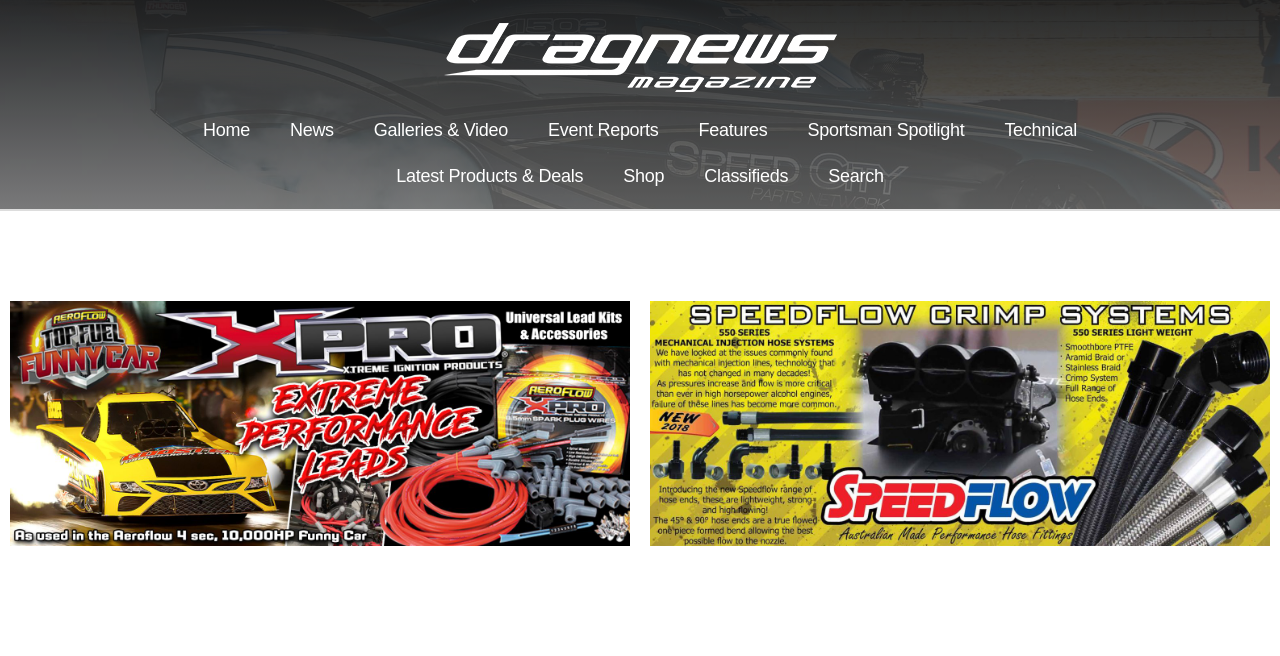What is the name of the rider who entered the Outlaw Sports Bike class? Analyze the screenshot and reply with just one word or a short phrase.

Rowan Lind